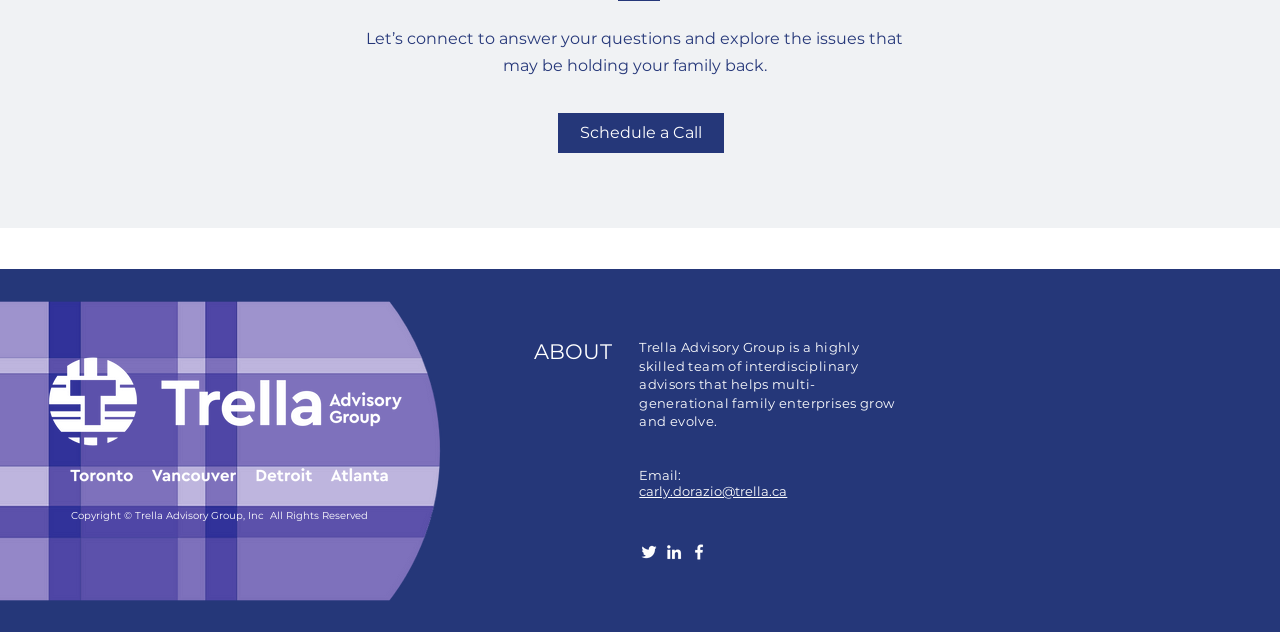Based on the image, give a detailed response to the question: What is the email address provided on the webpage?

I found the email address 'carly.dorazio@trella.ca' in the link element with the text 'Email:' preceding it, which suggests that it is a contact email address.